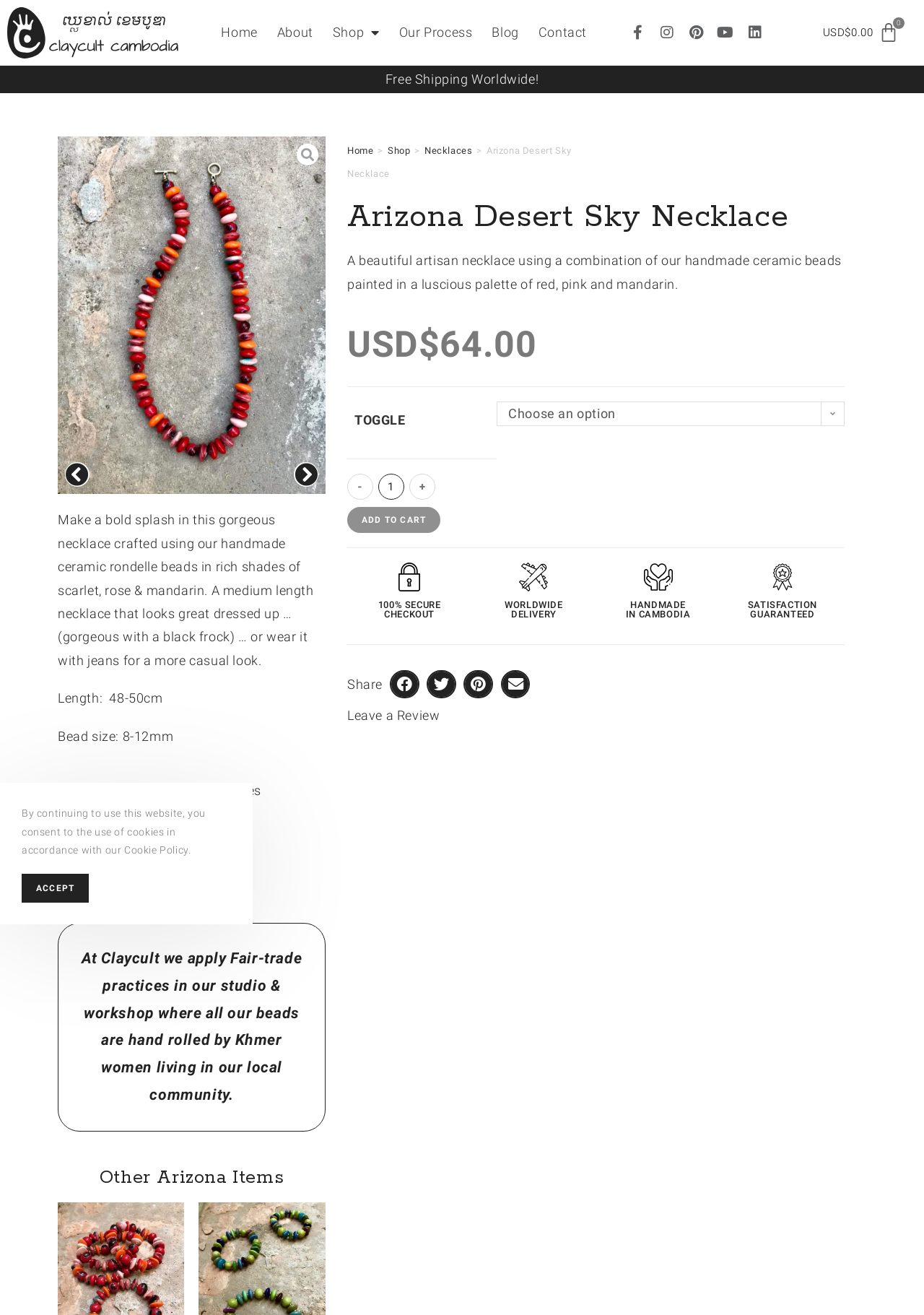Kindly respond to the following question with a single word or a brief phrase: 
What is the name of the necklace?

Arizona Desert Sky Necklace